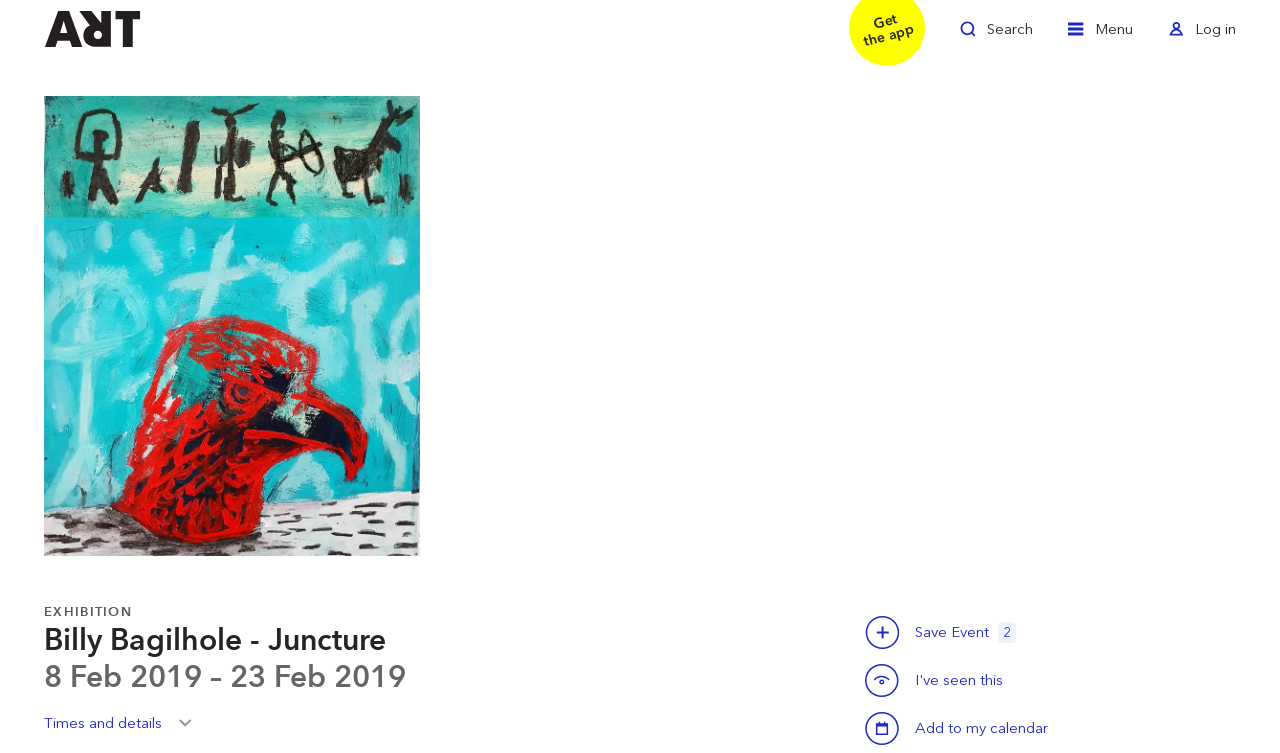Identify the bounding box coordinates for the element you need to click to achieve the following task: "Toggle menu". The coordinates must be four float values ranging from 0 to 1, formatted as [left, top, right, bottom].

[0.834, 0.02, 0.885, 0.074]